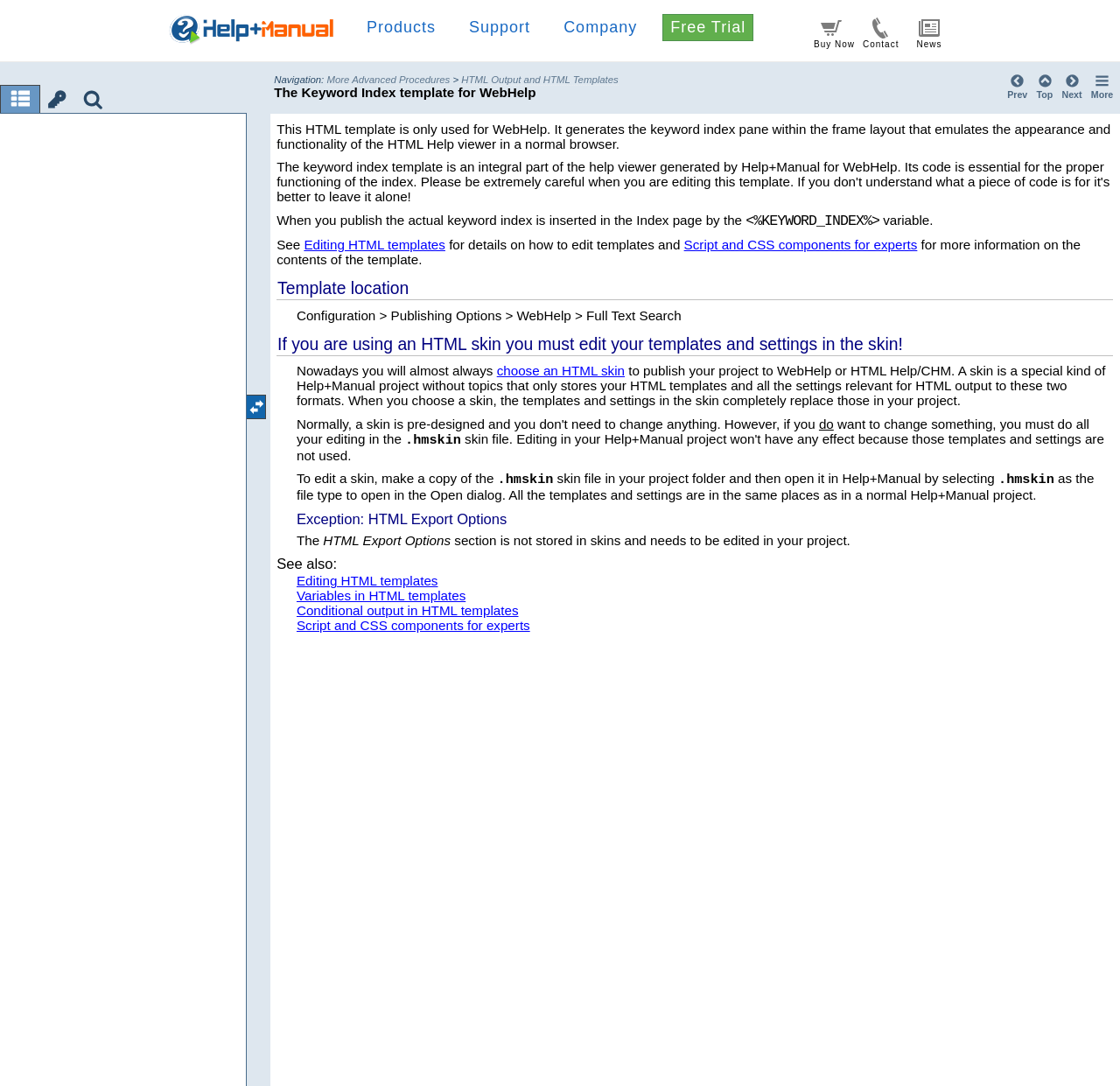Please locate the bounding box coordinates for the element that should be clicked to achieve the following instruction: "Click on the 'Products' link". Ensure the coordinates are given as four float numbers between 0 and 1, i.e., [left, top, right, bottom].

[0.327, 0.017, 0.4, 0.033]